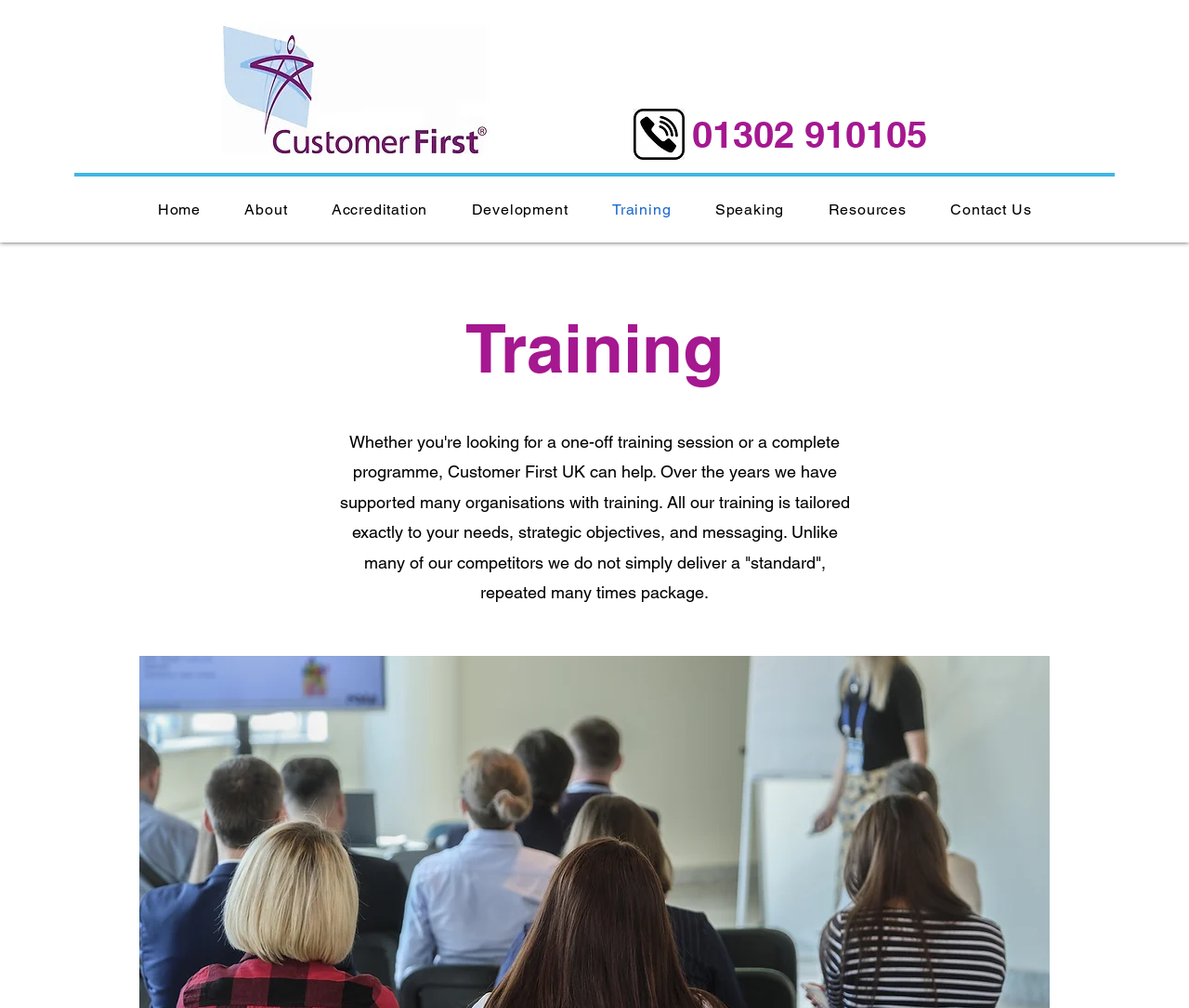Kindly determine the bounding box coordinates of the area that needs to be clicked to fulfill this instruction: "call the phone number".

[0.582, 0.109, 0.818, 0.159]